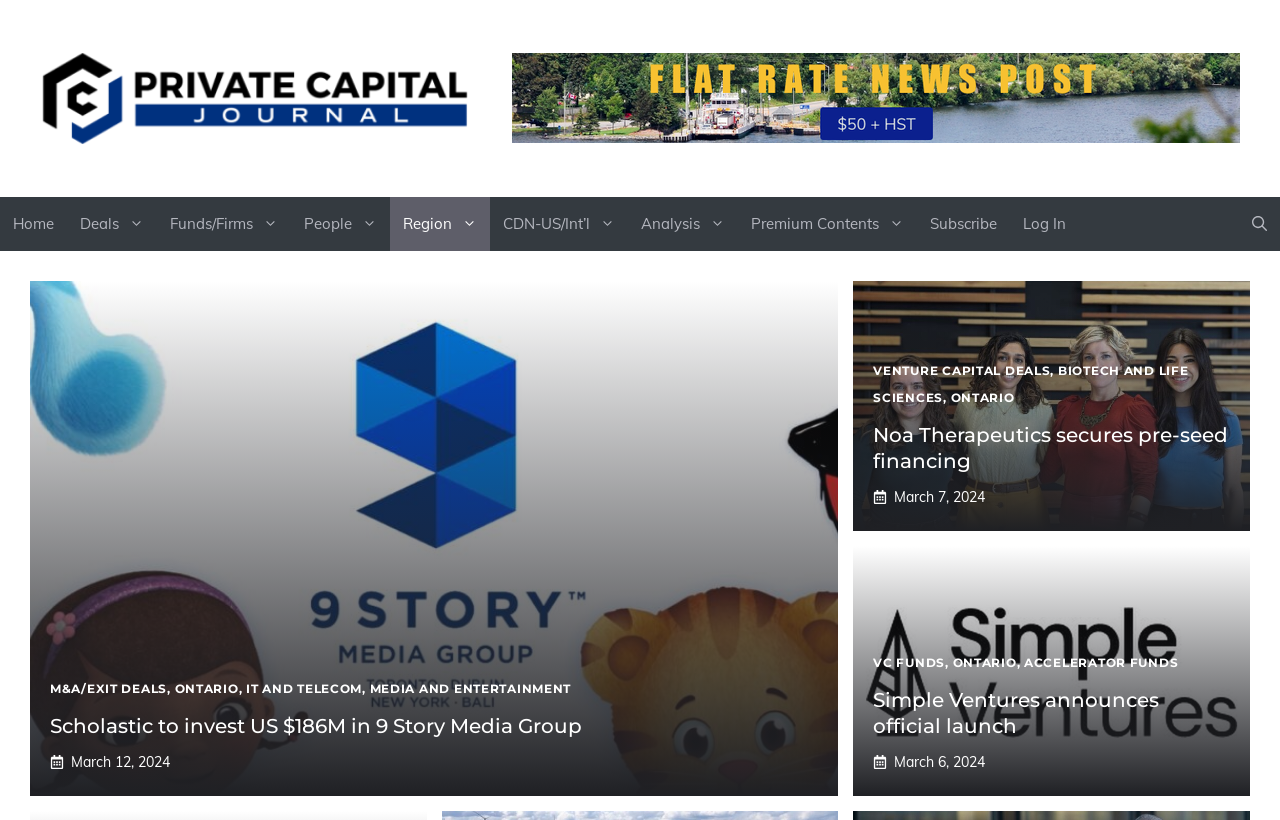Determine the bounding box coordinates of the section I need to click to execute the following instruction: "Read the article 'Scholastic to invest US $186M in 9 Story Media Group'". Provide the coordinates as four float numbers between 0 and 1, i.e., [left, top, right, bottom].

[0.039, 0.87, 0.455, 0.9]